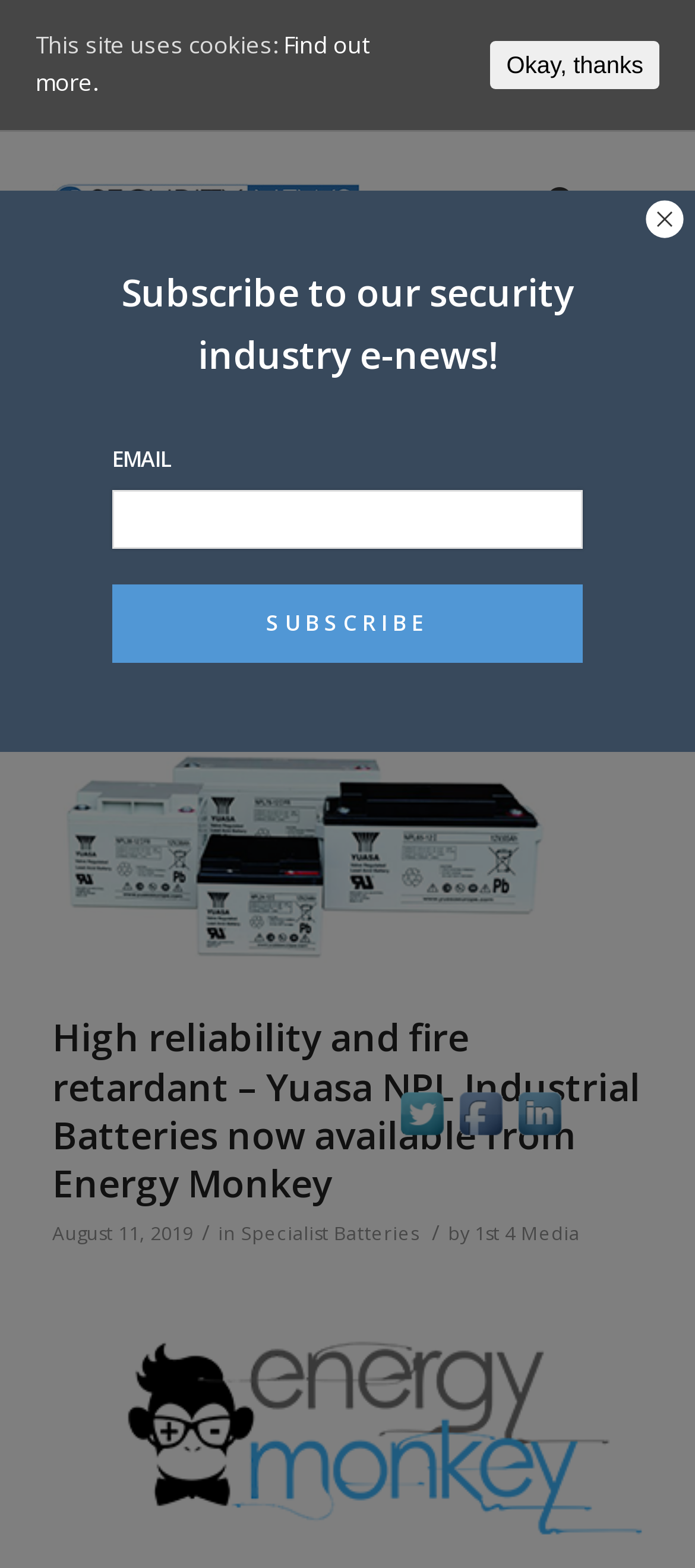Identify the bounding box coordinates of the region that should be clicked to execute the following instruction: "Subscribe to the security industry e-news".

[0.162, 0.373, 0.838, 0.423]